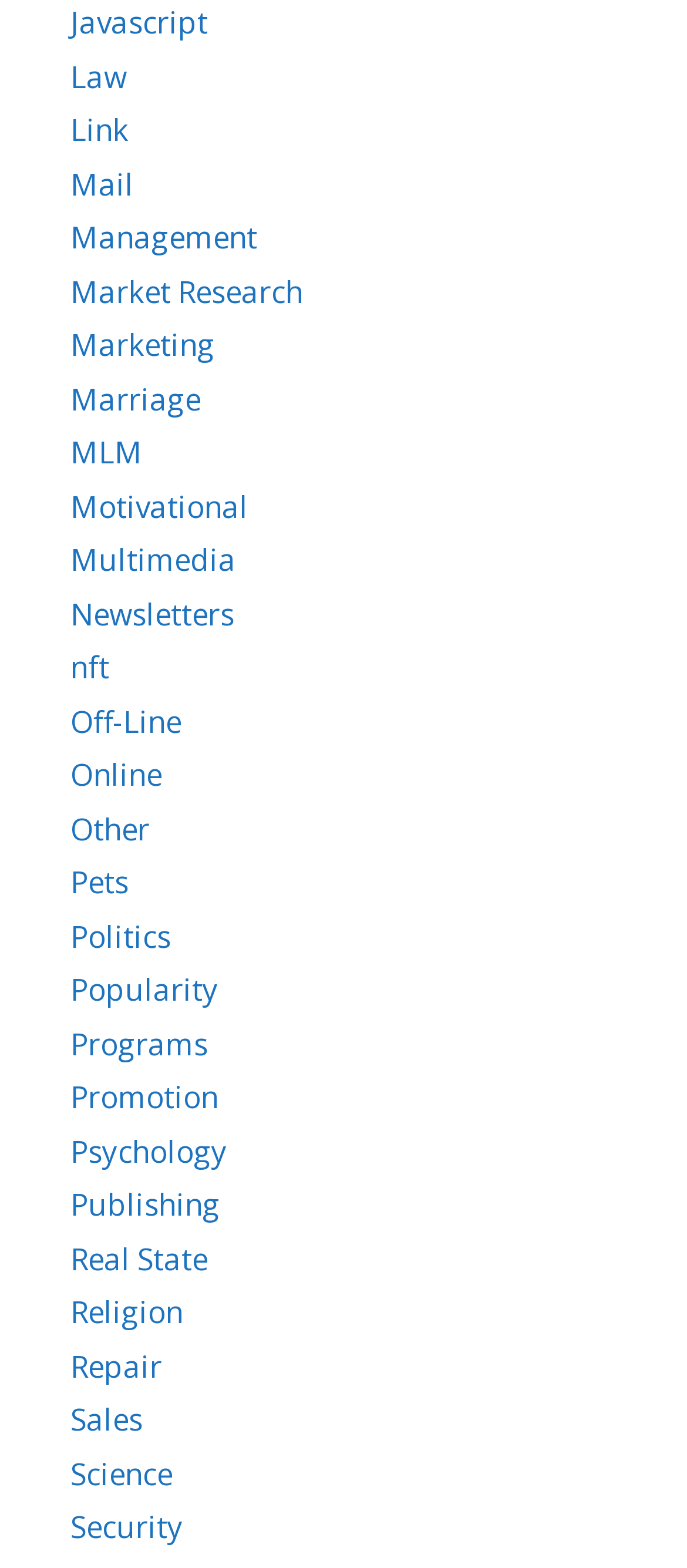Determine the bounding box of the UI element mentioned here: "Security". The coordinates must be in the format [left, top, right, bottom] with values ranging from 0 to 1.

[0.103, 0.961, 0.267, 0.987]